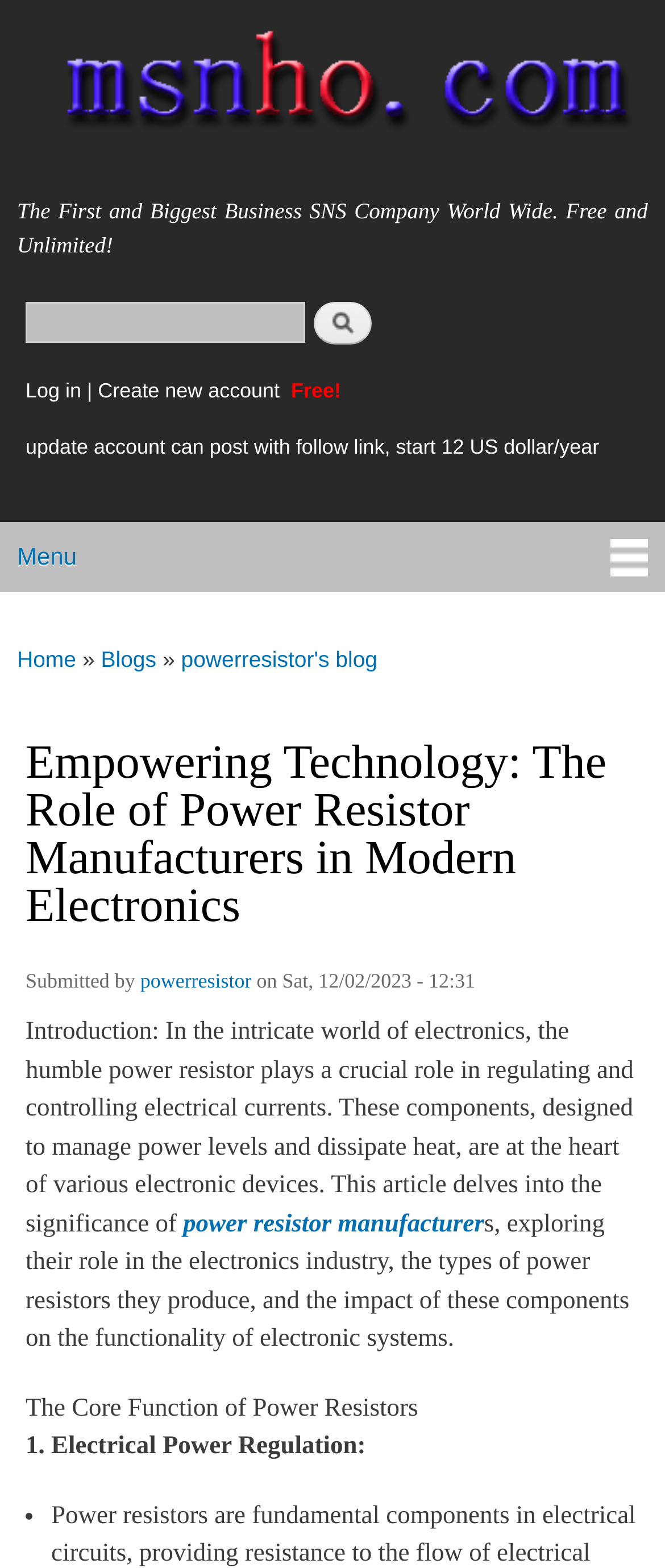Could you indicate the bounding box coordinates of the region to click in order to complete this instruction: "Go to the home page".

[0.0, 0.0, 1.0, 0.111]